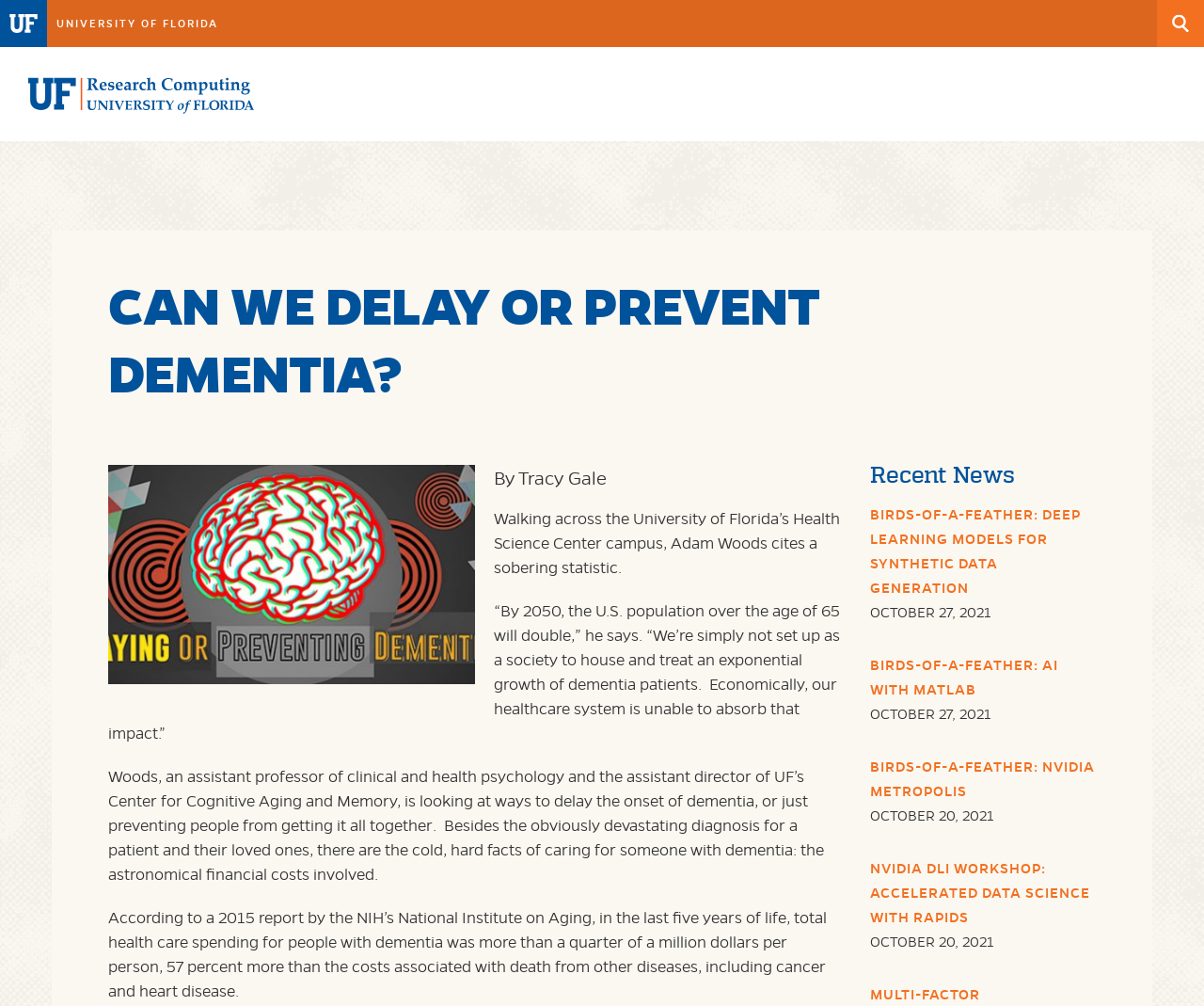Examine the image and give a thorough answer to the following question:
What is the name of the university mentioned?

The university name is mentioned in the link 'University of Florida' at the top left corner of the webpage, and also in the link 'UNIVERSITY OF FLORIDA' below it. The image of the university's logo is also present beside the link.